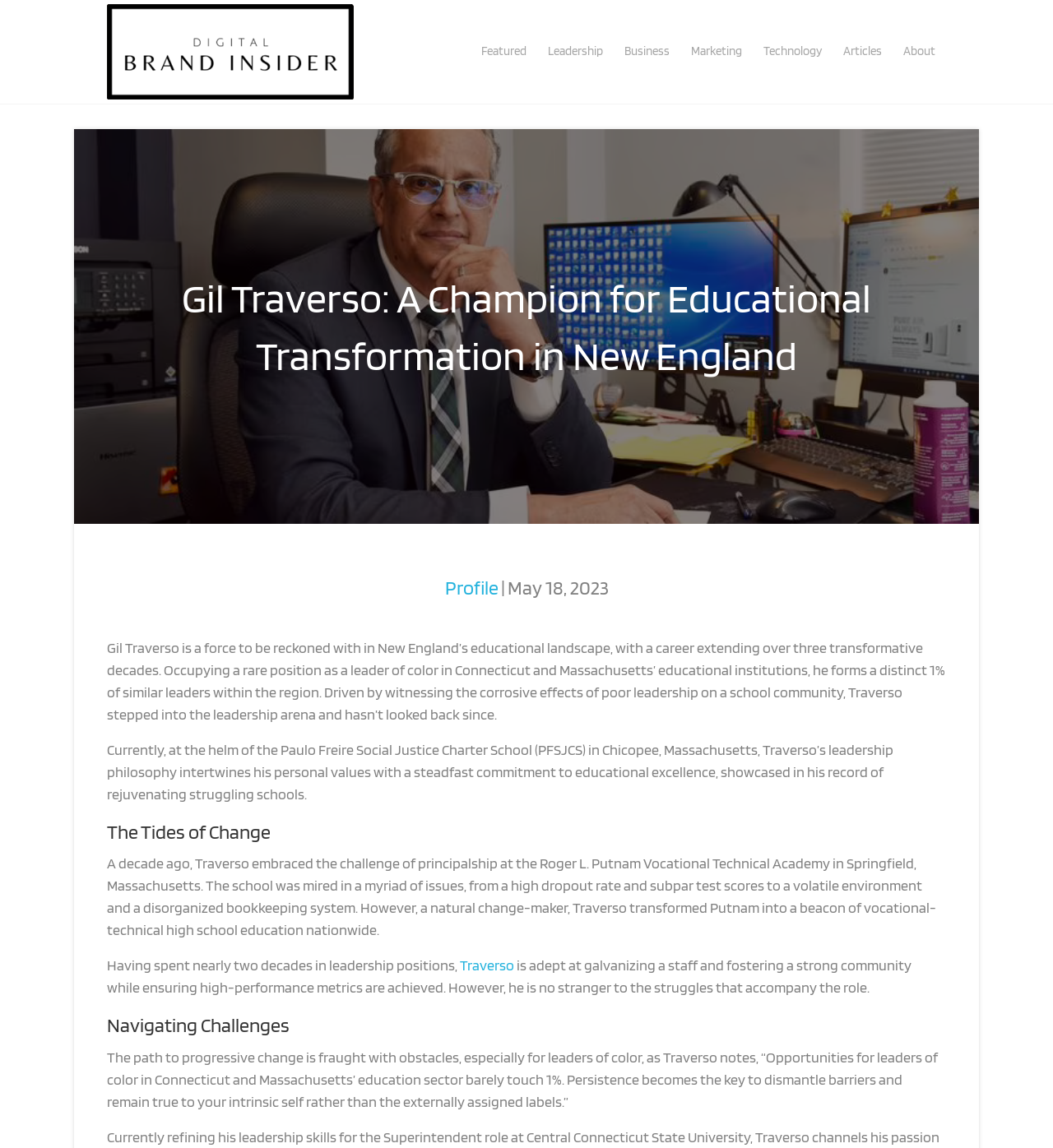What is Gil Traverso's profession?
Could you please answer the question thoroughly and with as much detail as possible?

Based on the webpage content, Gil Traverso is described as a leader in New England's educational landscape, with a career spanning over three decades. He is currently the leader of the Paulo Freire Social Justice Charter School in Chicopee, Massachusetts.